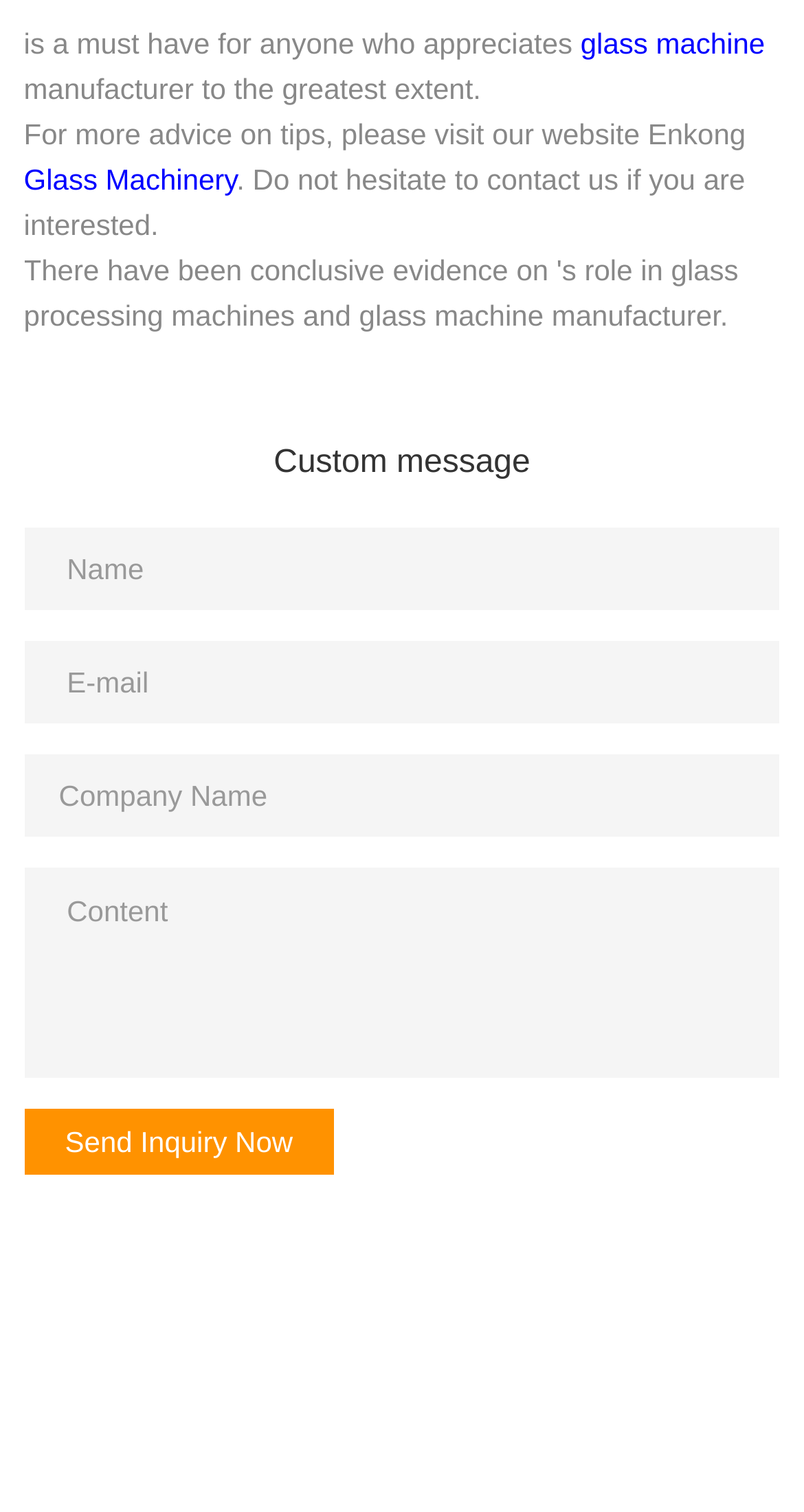Mark the bounding box of the element that matches the following description: "name="companyname" placeholder="Company Name"".

[0.03, 0.499, 0.97, 0.553]